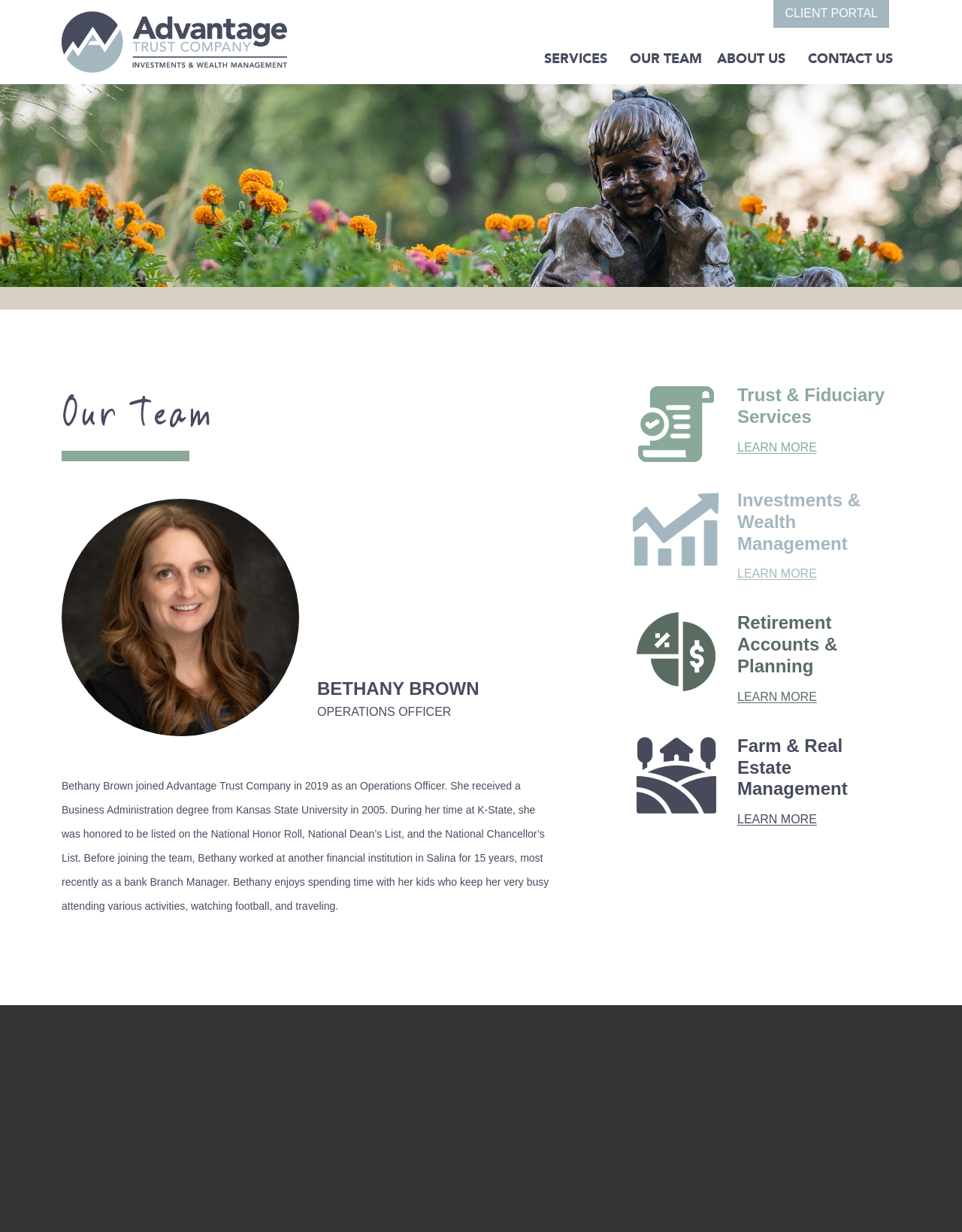Locate and provide the bounding box coordinates for the HTML element that matches this description: "SERVICES".

[0.558, 0.038, 0.639, 0.057]